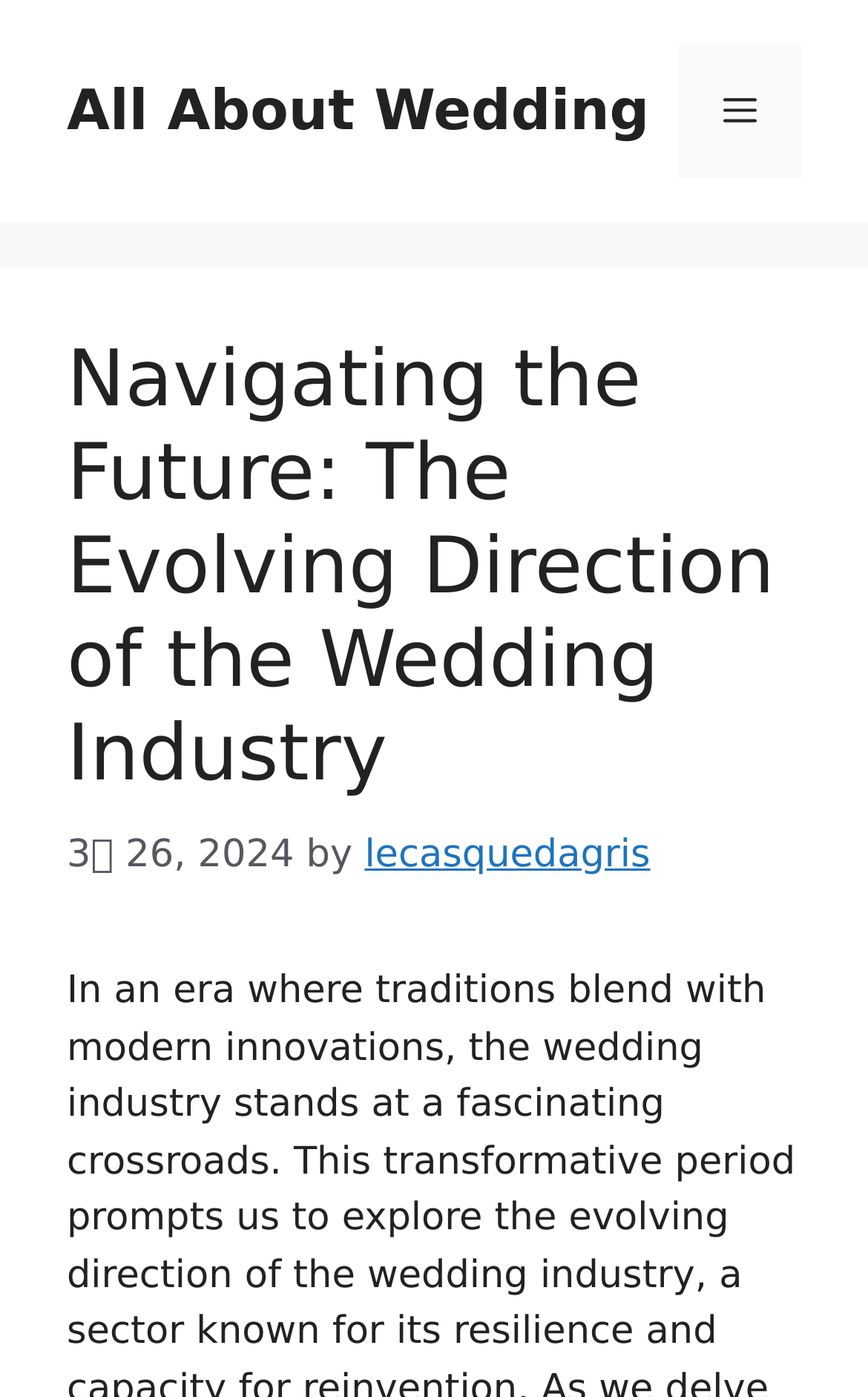Generate a thorough caption that explains the contents of the webpage.

The webpage is about weddings, with a prominent banner at the top that spans the entire width of the page. The banner contains a heading that reads "All About Wedding" in a relatively large font size, which is also a clickable link. To the right of the heading is a navigation menu toggle button labeled "Menu" that, when expanded, controls the primary menu.

Below the banner, there is a header section that takes up most of the page's width. Within this section, there is a prominent heading that reads "Navigating the Future: The Evolving Direction of the Wedding Industry", which is also a clickable link. This heading is followed by a timestamp that reads "3월 26, 2024" and an author credit that reads "by lecasquedagris". The author's name is a clickable link.